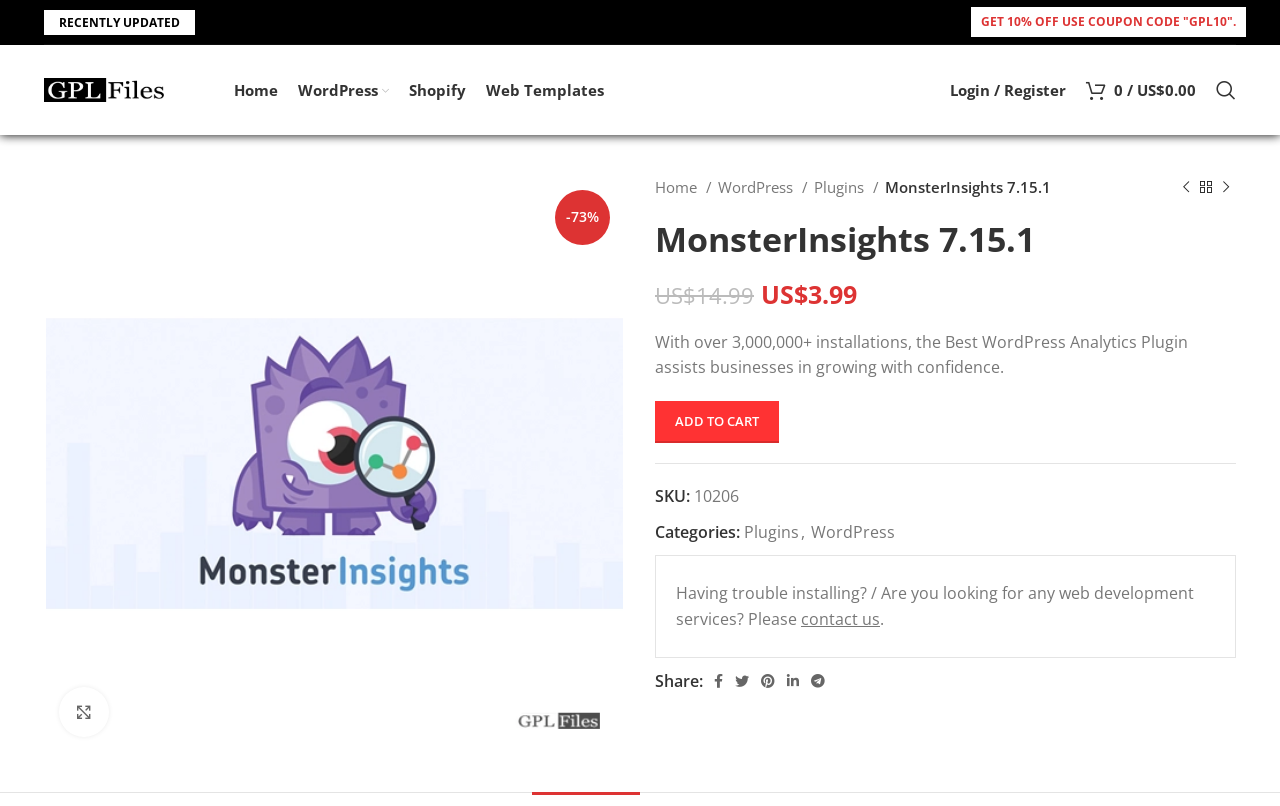Produce an elaborate caption capturing the essence of the webpage.

This webpage is about MonsterInsights Version 7.15.1, a WordPress analytics plugin. At the top, there is a secondary navigation menu with a "RECENTLY UPDATED" link. Below it, a promotional message "GET 10% OFF USE COUPON CODE "GPL10"" is displayed. 

To the right of the promotional message, there is a main navigation menu with links to "Home", "WordPress", "Shopify", and "Web Templates". Further to the right, there are links to "Login / Register" and a shopping cart icon with a price of "US$0.00". A search bar is also located in this area.

In the main content area, there is a large image of the MonsterInsights plugin, with a link to download it. Below the image, there is a breadcrumb navigation menu showing the path "Home / WordPress / Plugins". The title "MonsterInsights 7.15.1" is displayed prominently, along with a description of the plugin: "With over 3,000,000+ installations, the Best WordPress Analytics Plugin assists businesses in growing with confidence."

There are several calls-to-action on the page, including an "ADD TO CART" button, a "Previous product" link, and a "Next product" link. The product details are also displayed, including the SKU, categories, and a message about contacting the seller for installation help or web development services. 

At the bottom of the page, there are social media sharing links to Facebook, Twitter, Pinterest, LinkedIn, and Telegram.